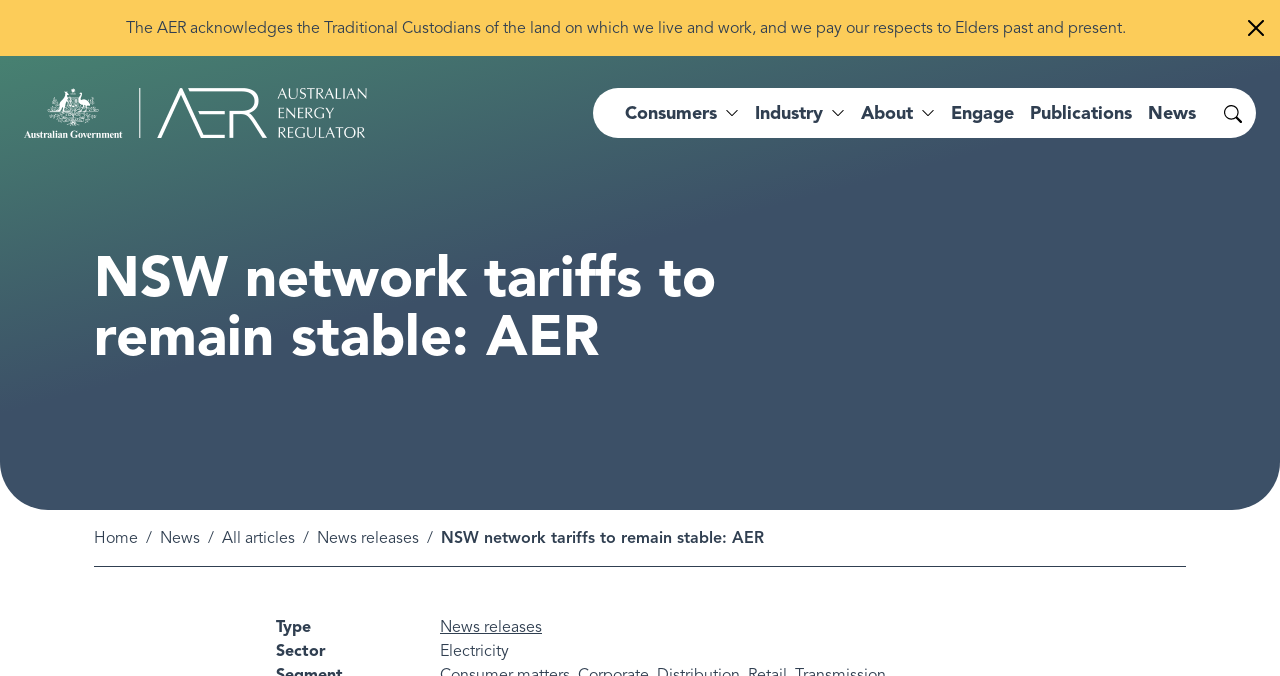Determine the bounding box coordinates of the region I should click to achieve the following instruction: "Explore the Consumers section". Ensure the bounding box coordinates are four float numbers between 0 and 1, i.e., [left, top, right, bottom].

[0.482, 0.13, 0.584, 0.204]